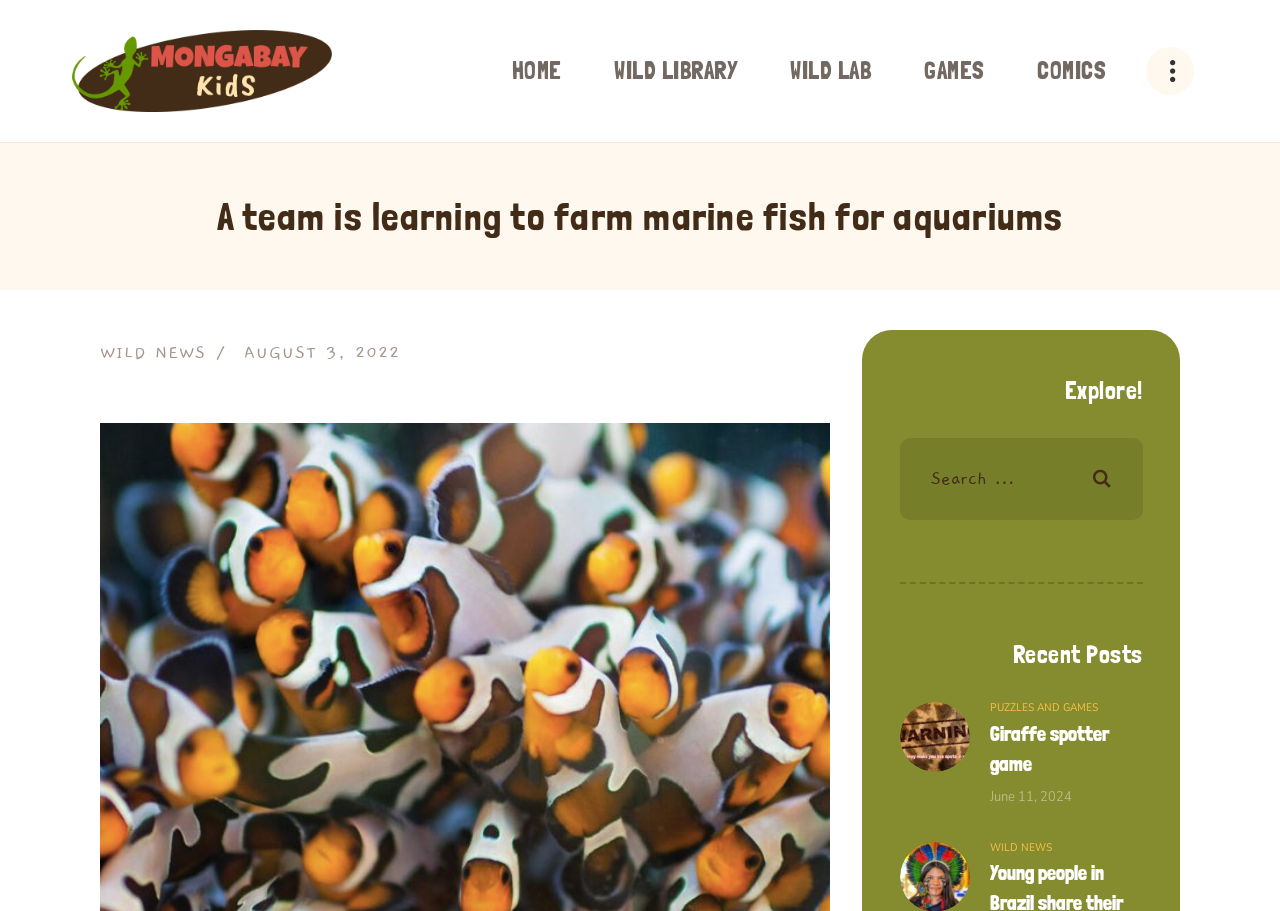Find and generate the main title of the webpage.

A team is learning to farm marine fish for aquariums